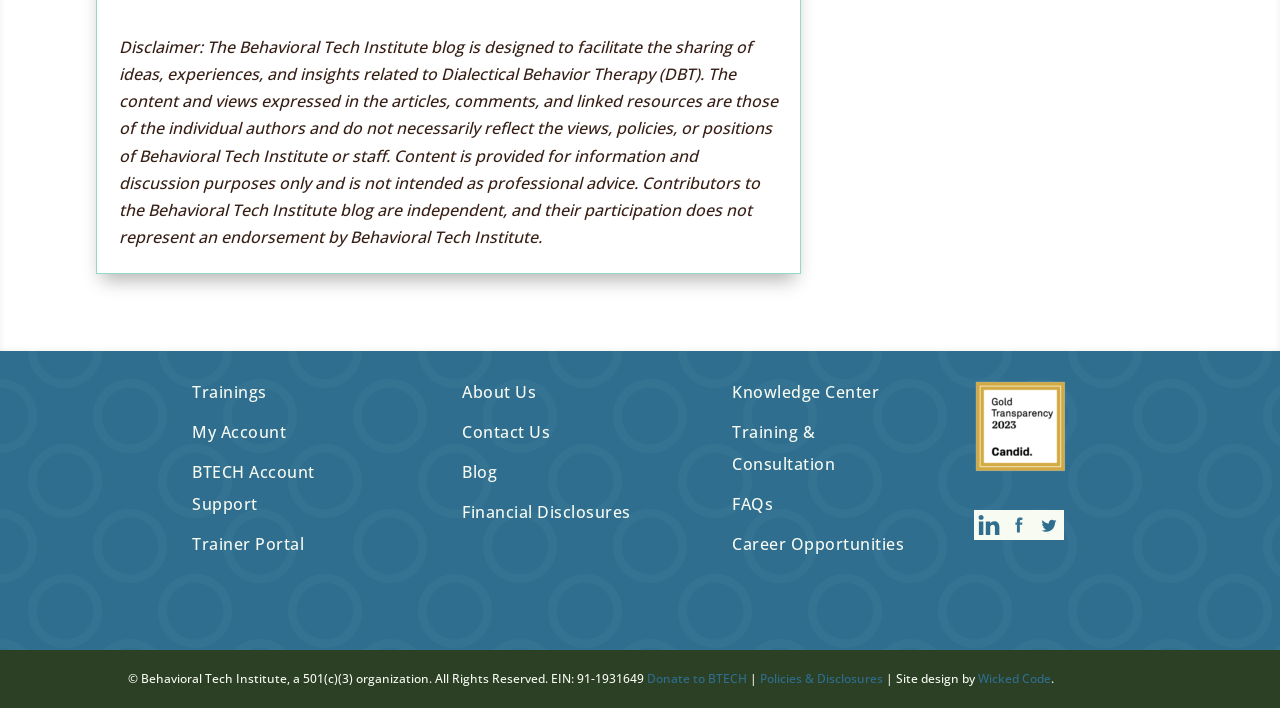Please identify the bounding box coordinates of the element's region that needs to be clicked to fulfill the following instruction: "Visit My Account". The bounding box coordinates should consist of four float numbers between 0 and 1, i.e., [left, top, right, bottom].

[0.15, 0.595, 0.223, 0.626]